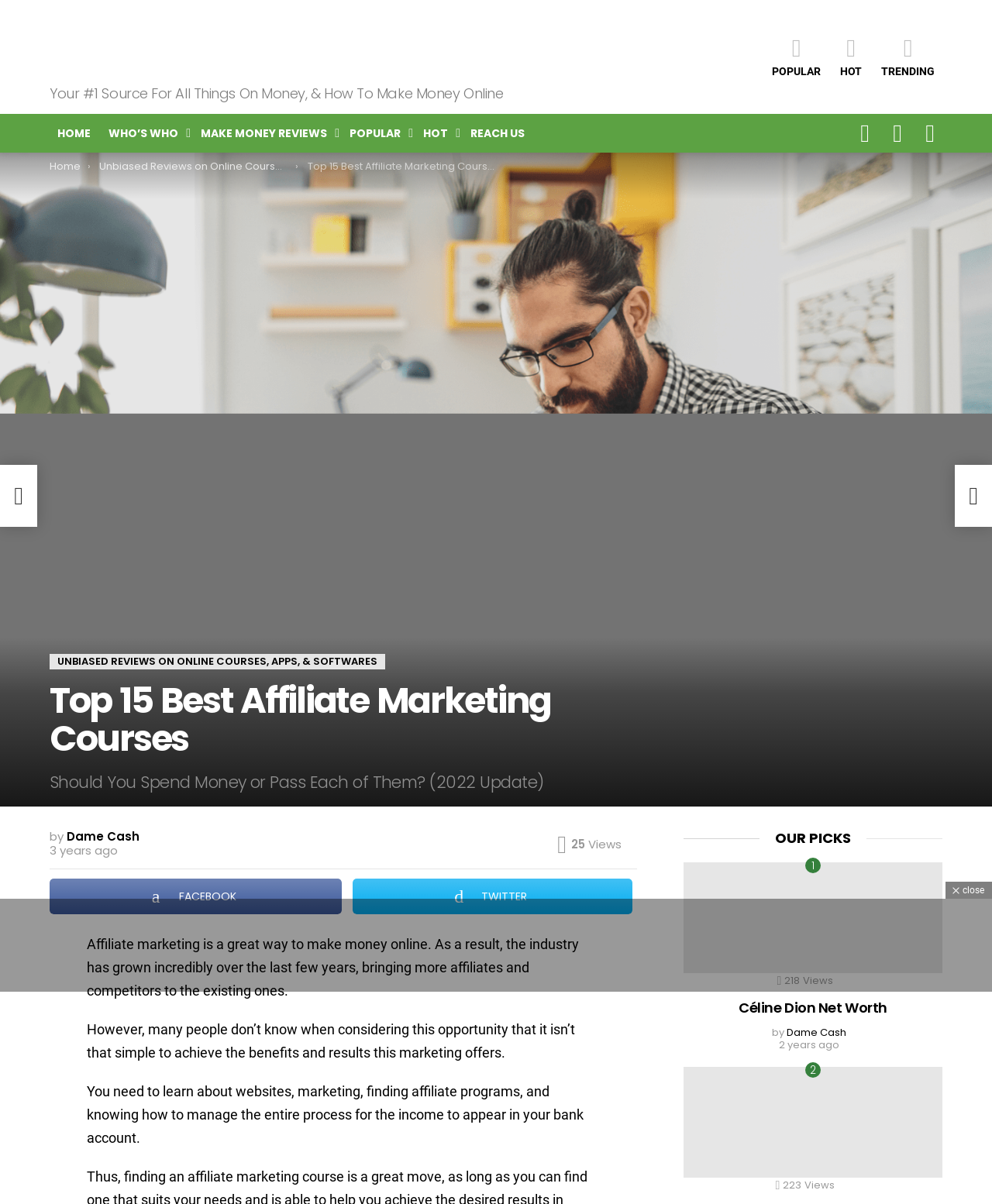Find the bounding box coordinates for the area you need to click to carry out the instruction: "Click on the 'HOME' link". The coordinates should be four float numbers between 0 and 1, indicated as [left, top, right, bottom].

[0.05, 0.101, 0.099, 0.12]